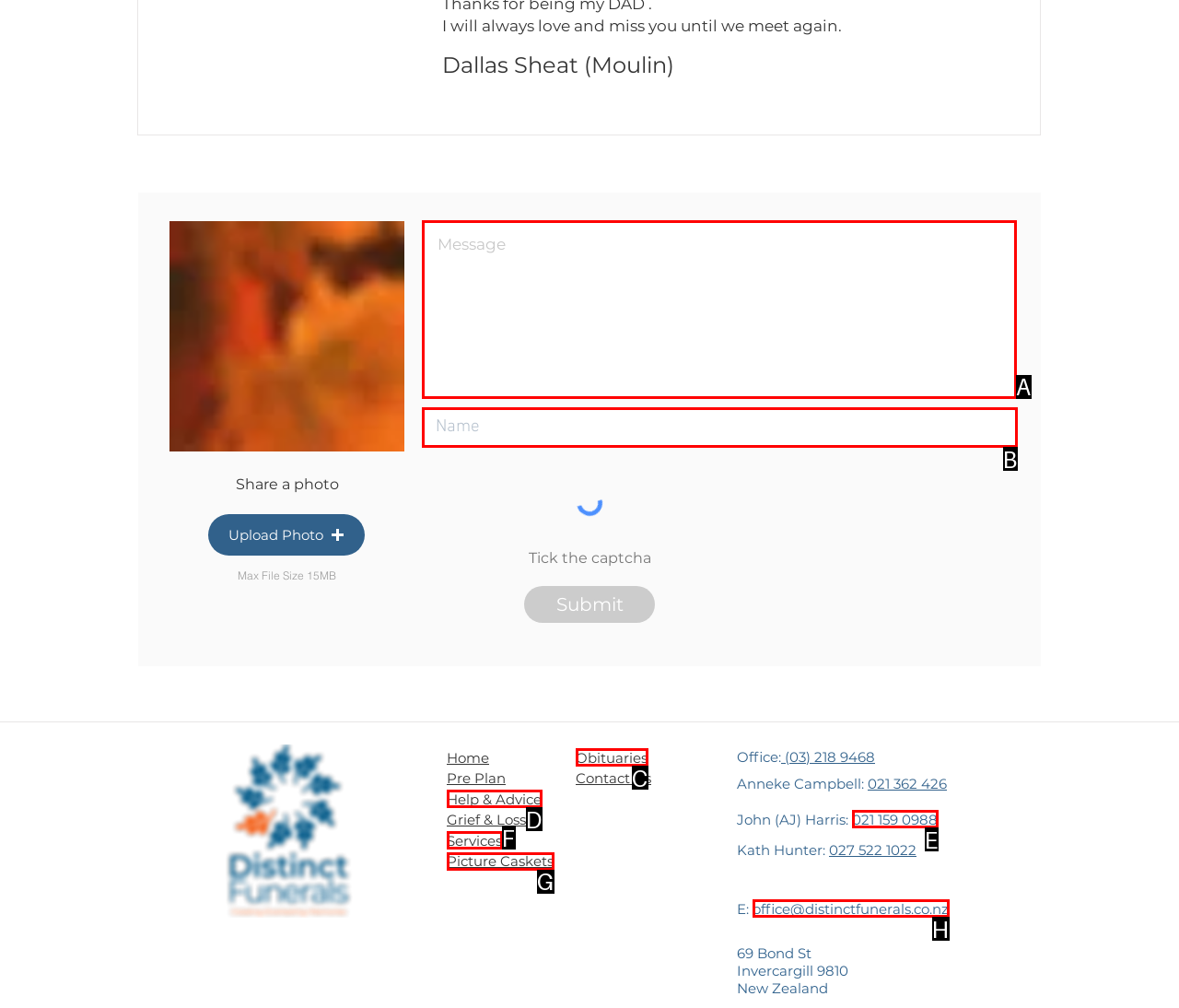Choose the letter of the element that should be clicked to complete the task: Leave a message
Answer with the letter from the possible choices.

A